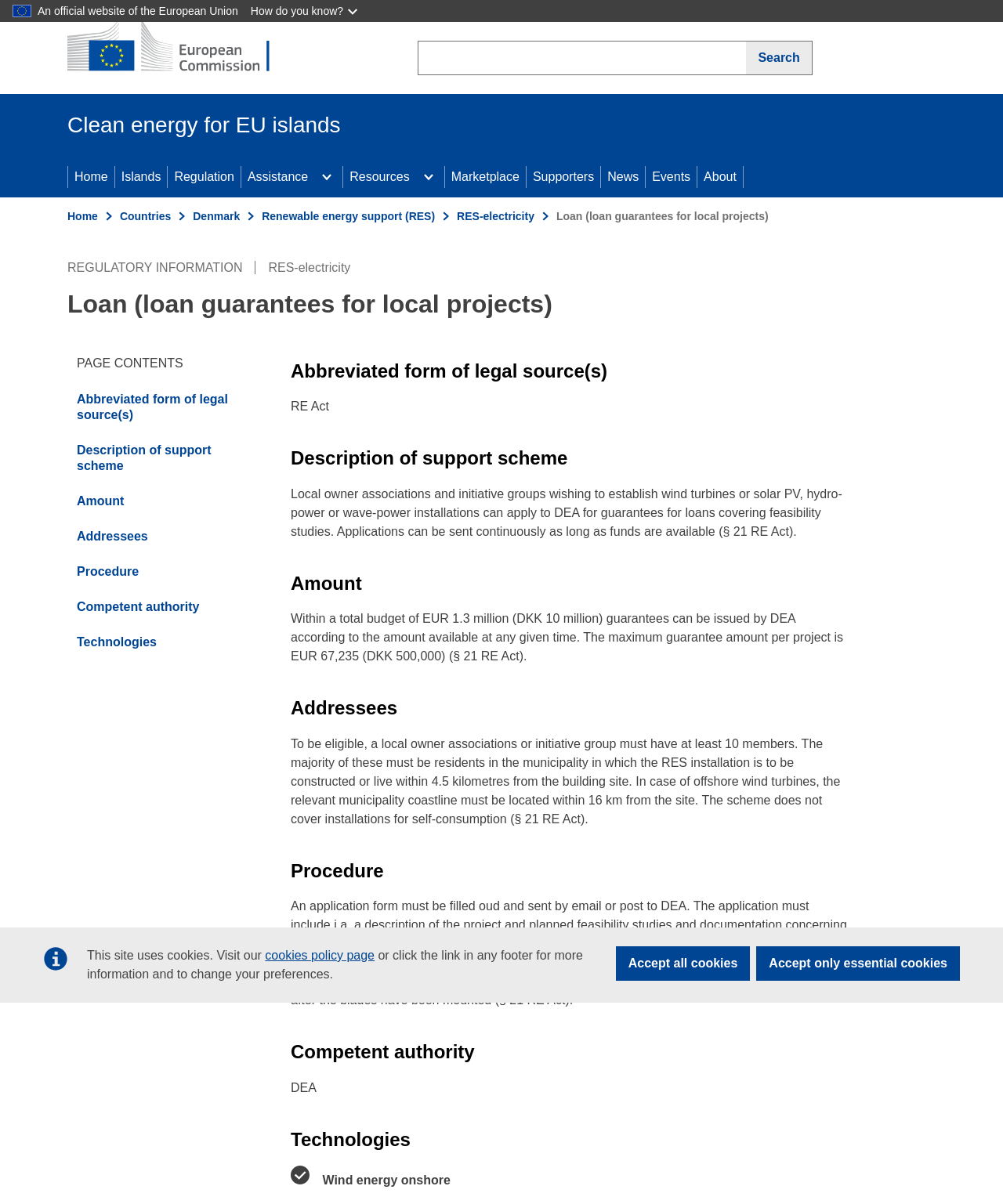Summarize the webpage with a detailed and informative caption.

This webpage is about loan guarantees for local projects related to clean energy for EU islands. At the top, there is a notification about cookies, with links to the cookies policy page and options to accept all cookies or only essential cookies. Below this, there is a link to skip to the main content.

The European Commission logo is displayed on the top left, along with a search bar and a button to search. The site navigation menu is located below, with links to various sections such as Home, Islands, Regulation, Assistance, Resources, Marketplace, Supporters, News, Events, and About.

The main content of the page is divided into sections. The first section is about regulatory information, with a heading "Loan (loan guarantees for local projects)". Below this, there is a list of page contents, including links to abbreviated form of legal source(s), description of support scheme, amount, addressees, procedure, competent authority, and technologies.

Each of these links leads to a detailed section with headings and descriptive text. For example, the section on description of support scheme explains that local owner associations and initiative groups can apply to DEA for guarantees for loans covering feasibility studies. The section on amount states that within a total budget of EUR 1.3 million, guarantees can be issued by DEA according to the amount available at any given time.

The webpage also has a section on addressees, which explains the eligibility requirements for local owner associations or initiative groups. The procedure section outlines the steps to apply for a guarantee, including filling out an application form and sending it to DEA. The competent authority section mentions DEA as the competent authority, and the technologies section lists wind energy onshore as one of the supported technologies.